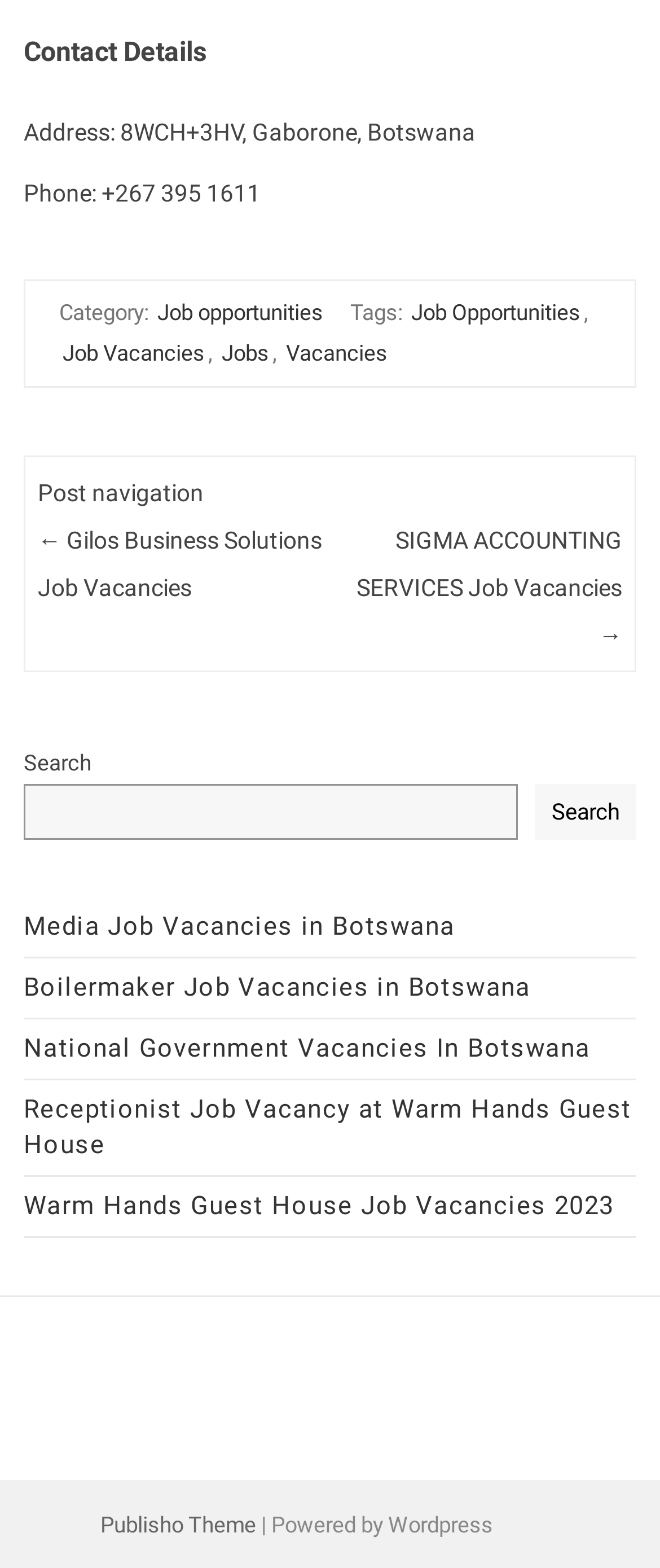Ascertain the bounding box coordinates for the UI element detailed here: "National Government Vacancies In Botswana". The coordinates should be provided as [left, top, right, bottom] with each value being a float between 0 and 1.

[0.036, 0.659, 0.894, 0.678]